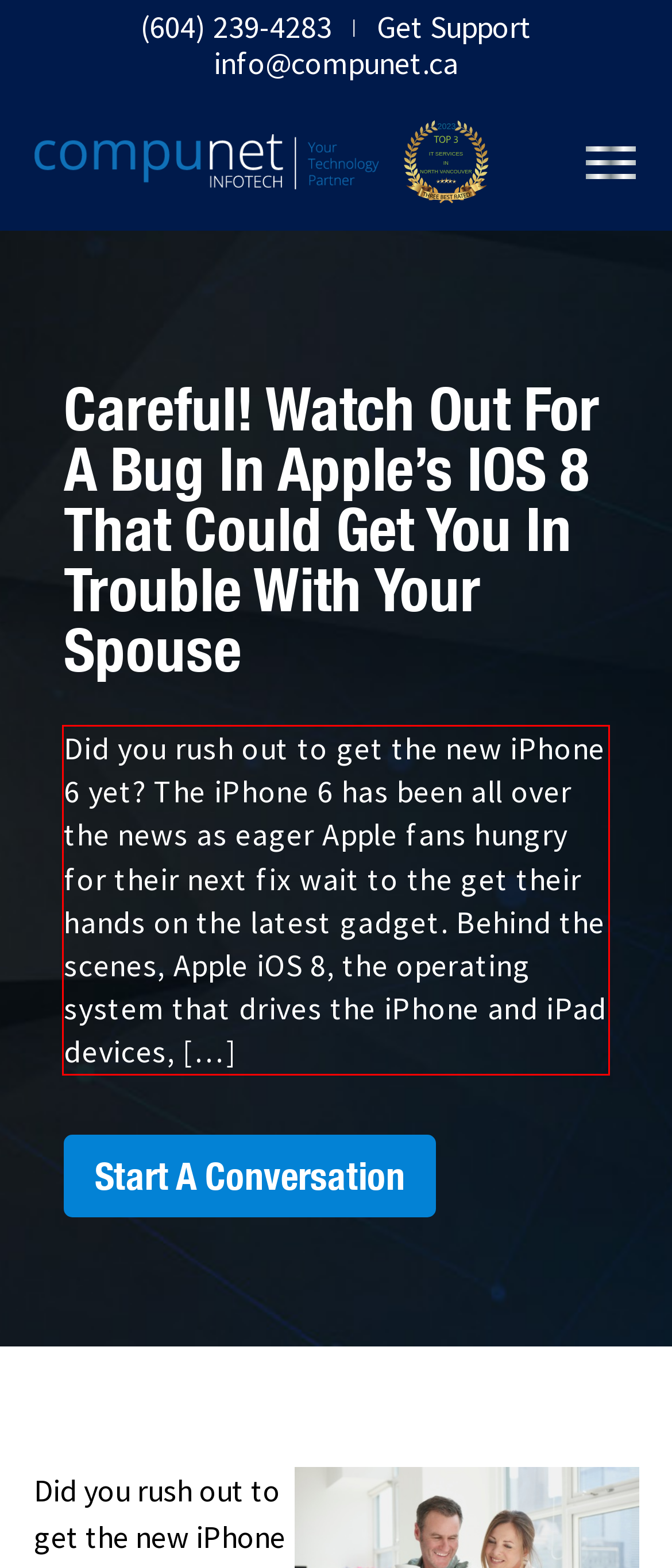From the screenshot of the webpage, locate the red bounding box and extract the text contained within that area.

Did you rush out to get the new iPhone 6 yet? The iPhone 6 has been all over the news as eager Apple fans hungry for their next fix wait to the get their hands on the latest gadget. Behind the scenes, Apple iOS 8, the operating system that drives the iPhone and iPad devices, […]